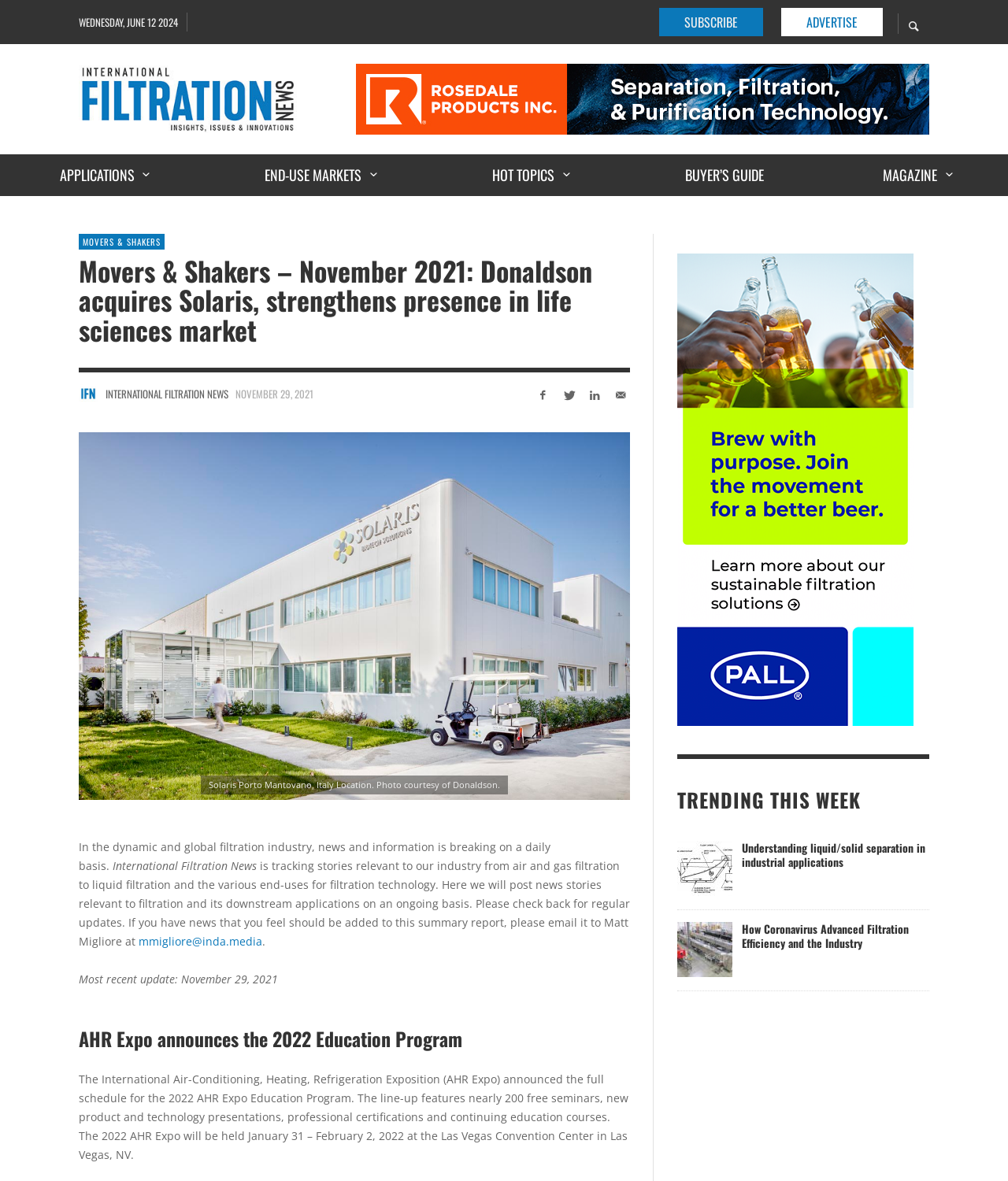Please specify the bounding box coordinates of the clickable region to carry out the following instruction: "Read about Movers & Shakers". The coordinates should be four float numbers between 0 and 1, in the format [left, top, right, bottom].

[0.078, 0.198, 0.163, 0.211]